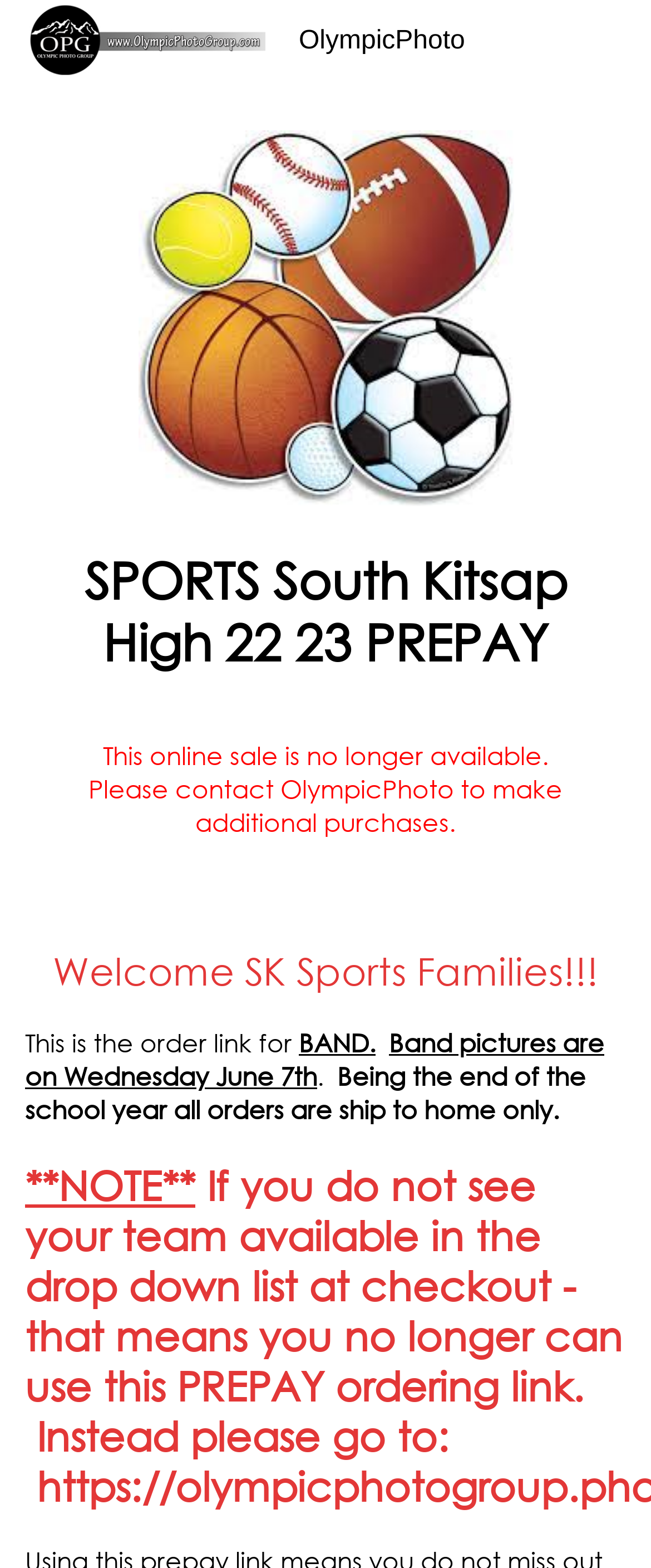Give the bounding box coordinates for the element described as: "parent_node: OlympicPhoto".

[0.038, 0.0, 0.408, 0.051]